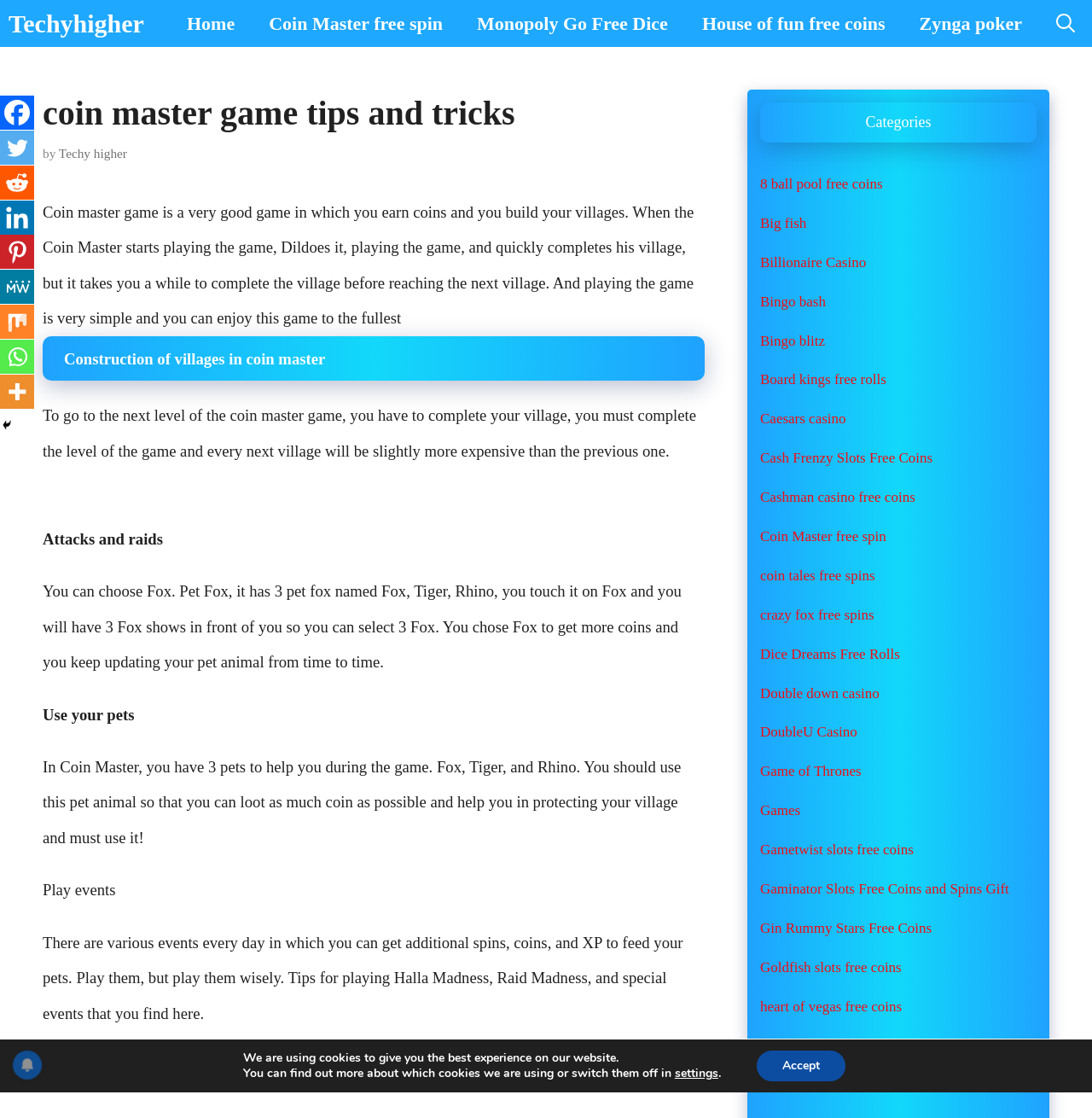Please answer the following question using a single word or phrase: 
What are the three pets available in Coin Master?

Fox, Tiger, Rhino